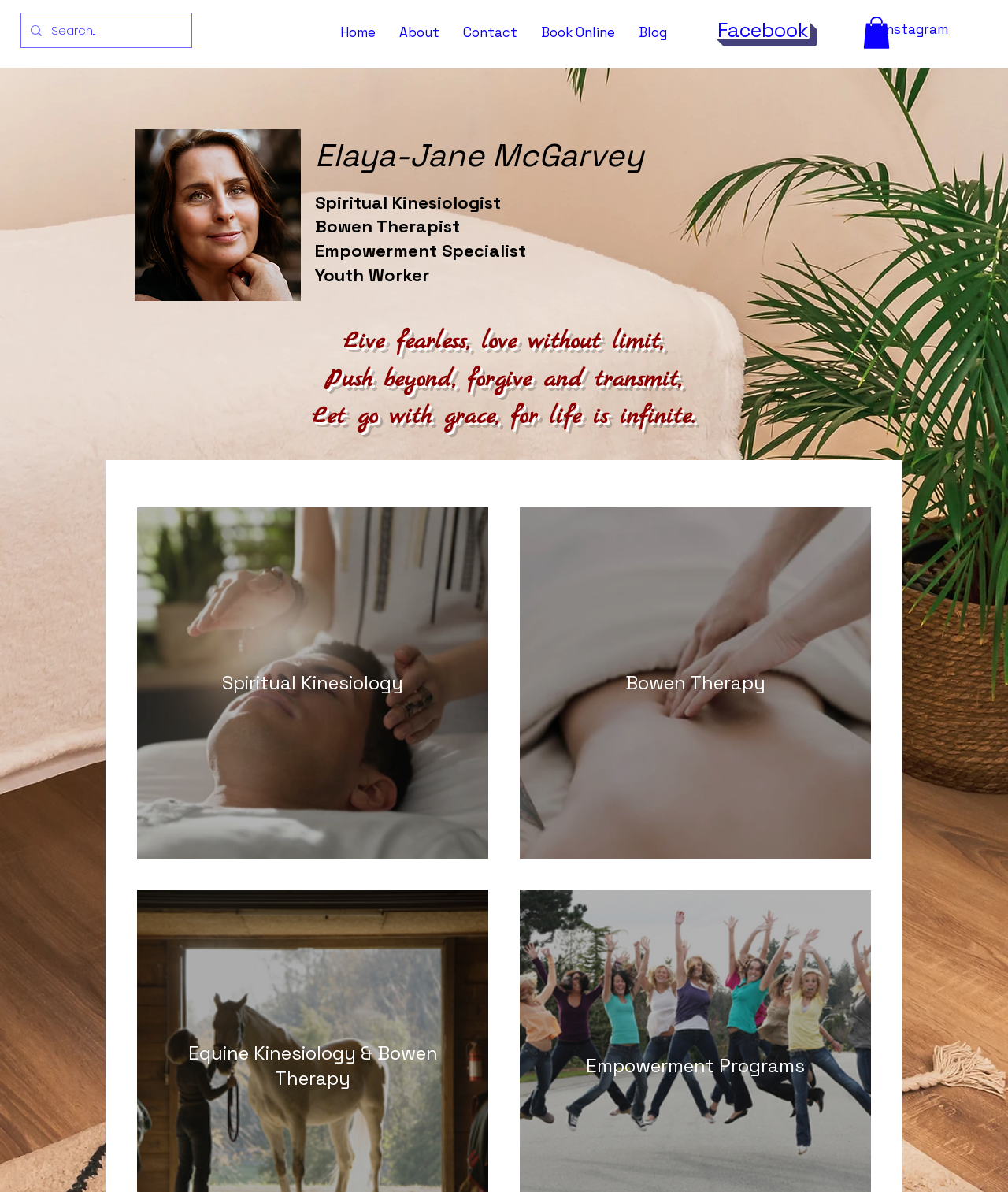Please give the bounding box coordinates of the area that should be clicked to fulfill the following instruction: "View Elaya-Jane McGarvey's Facebook page". The coordinates should be in the format of four float numbers from 0 to 1, i.e., [left, top, right, bottom].

[0.709, 0.017, 0.804, 0.033]